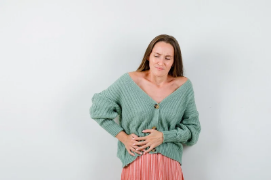Detail every visible element in the image extensively.

A woman is depicted in the image, standing against a plain white background. She is wearing a cozy, oversized green knitted sweater, which features a button detail, paired with a flowing pink skirt. Her expression conveys discomfort as she lightly clutches her stomach, suggesting she may be experiencing abdominal pain. This image could be relevant to discussions about common health issues, such as digestive problems or menstrual discomfort, and could serve as a visual representation in articles addressing these topics, including "Understanding Hernia Pain in Women" and other related health discussions.